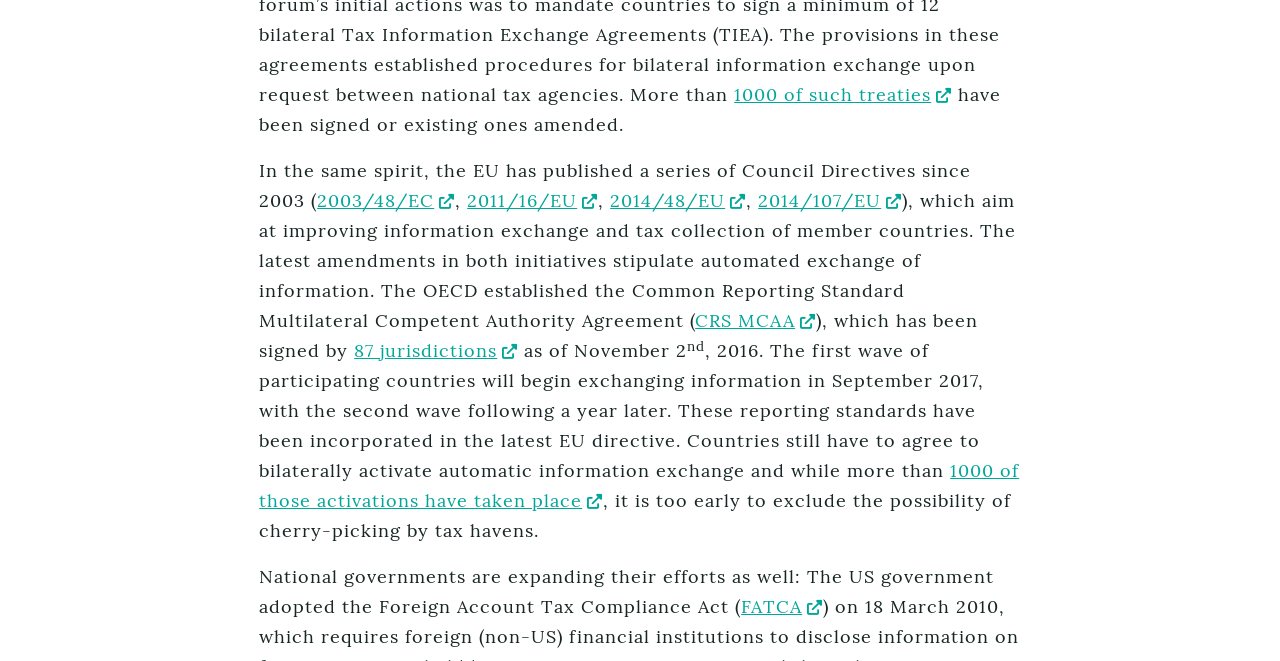When will the second wave of participating countries begin exchanging information?
Provide a thorough and detailed answer to the question.

According to the webpage, the first wave of participating countries will begin exchanging information in September 2017, and the second wave will follow a year later, which is September 2018.